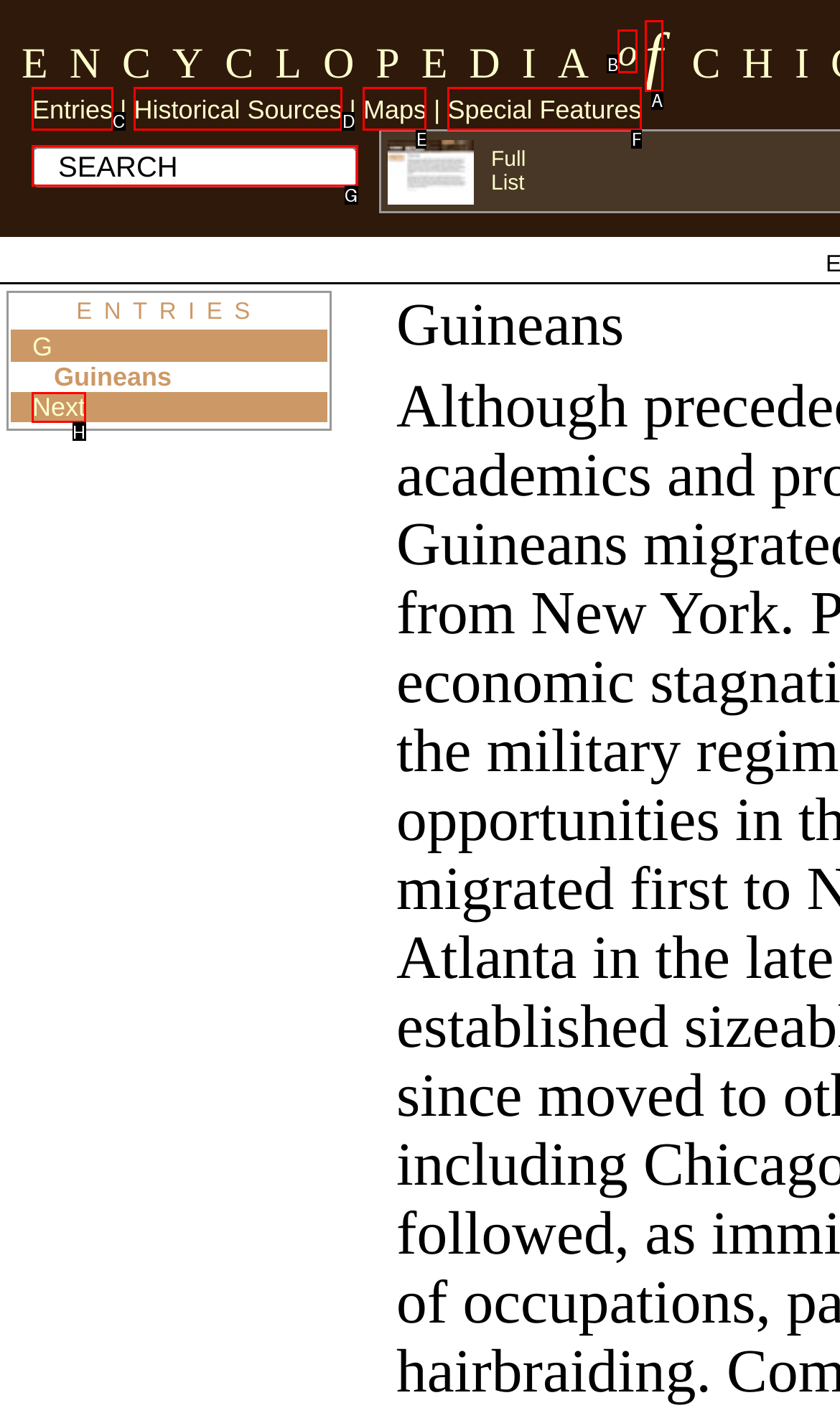Examine the description: Maps and indicate the best matching option by providing its letter directly from the choices.

E